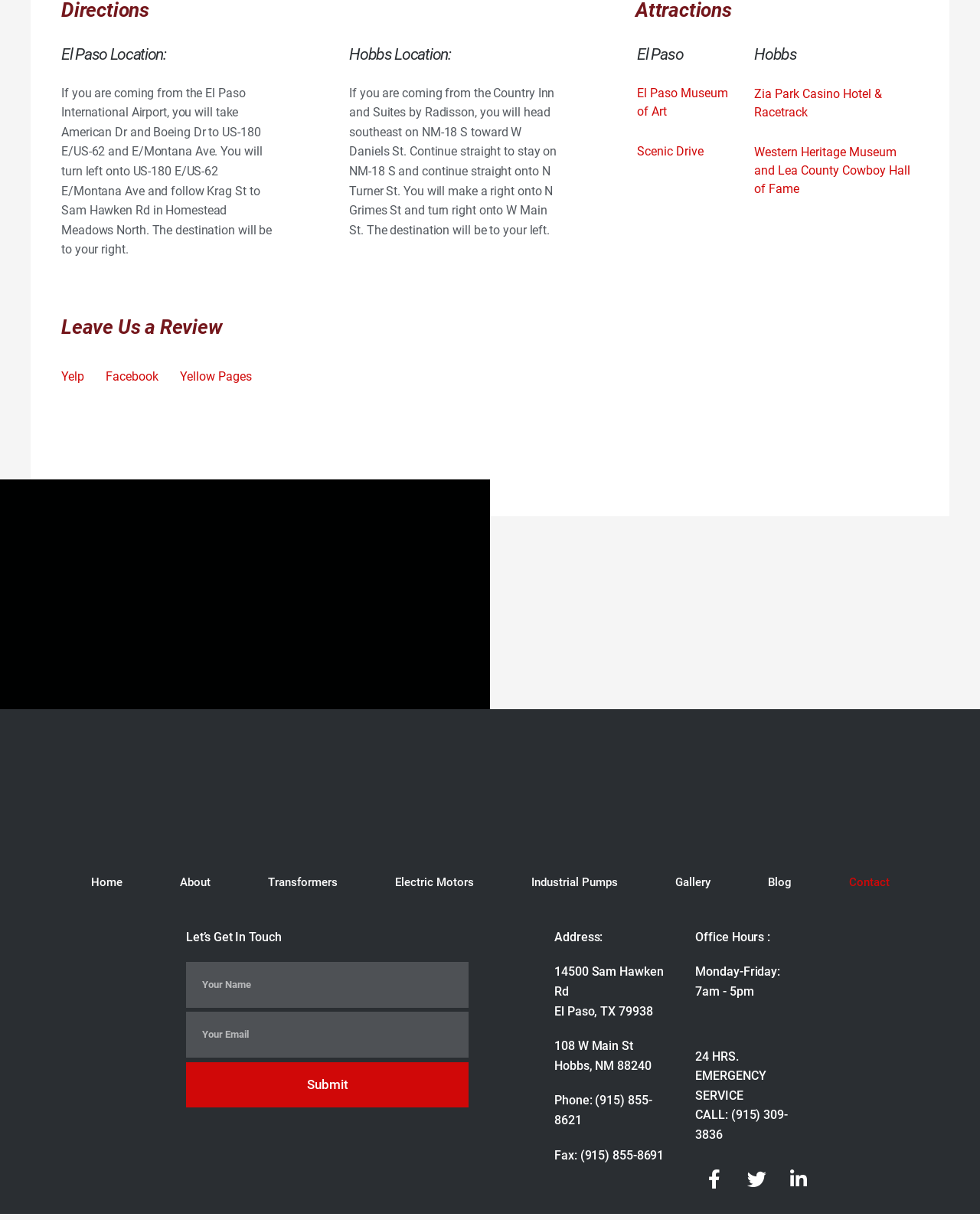Please locate the bounding box coordinates of the element's region that needs to be clicked to follow the instruction: "Contact us". The bounding box coordinates should be provided as four float numbers between 0 and 1, i.e., [left, top, right, bottom].

[0.85, 0.699, 0.923, 0.748]